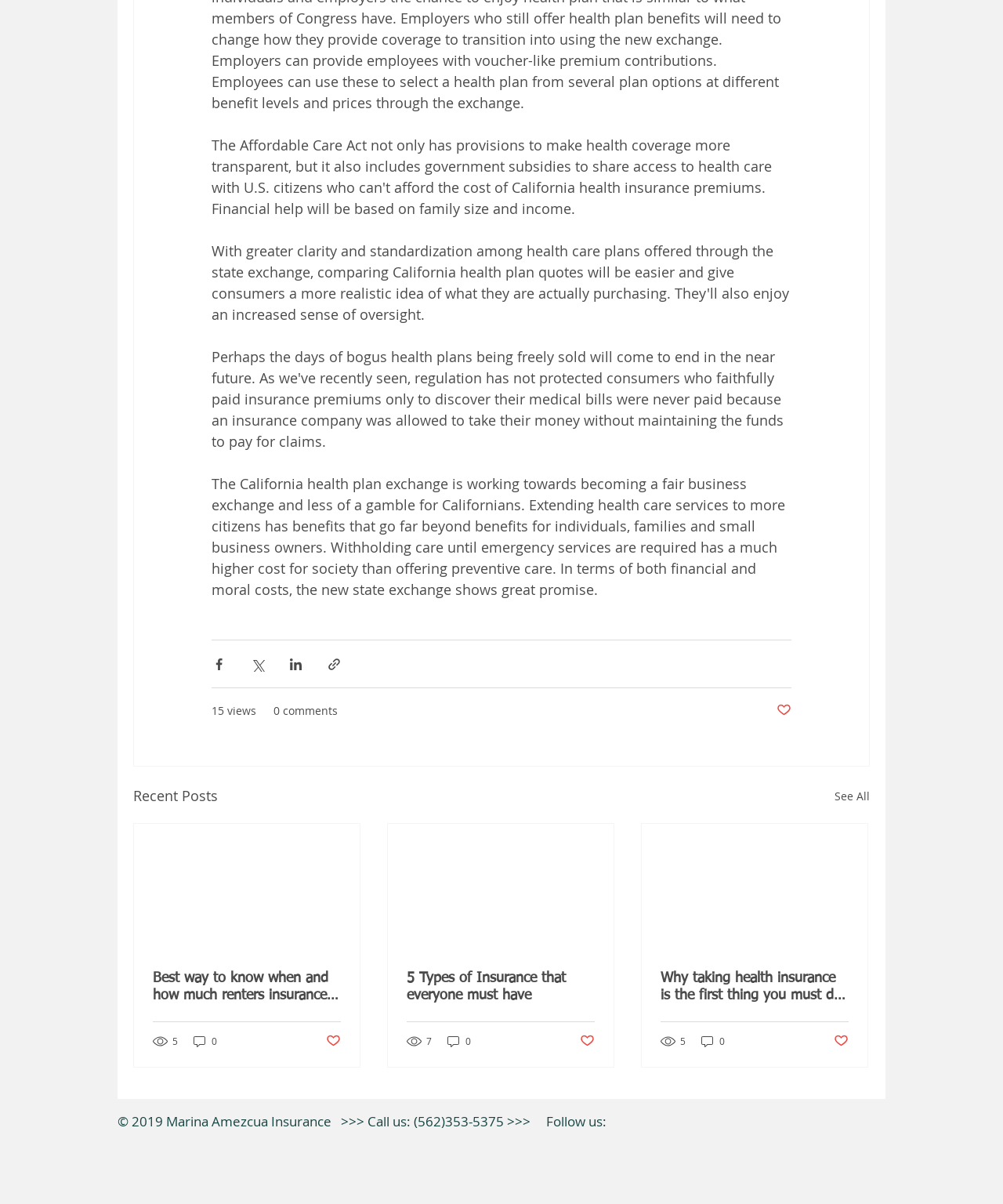Refer to the image and offer a detailed explanation in response to the question: How many views does the second article have?

The second article has 7 views, which is indicated by the generic element with ID 655, which contains the text '7 views'.